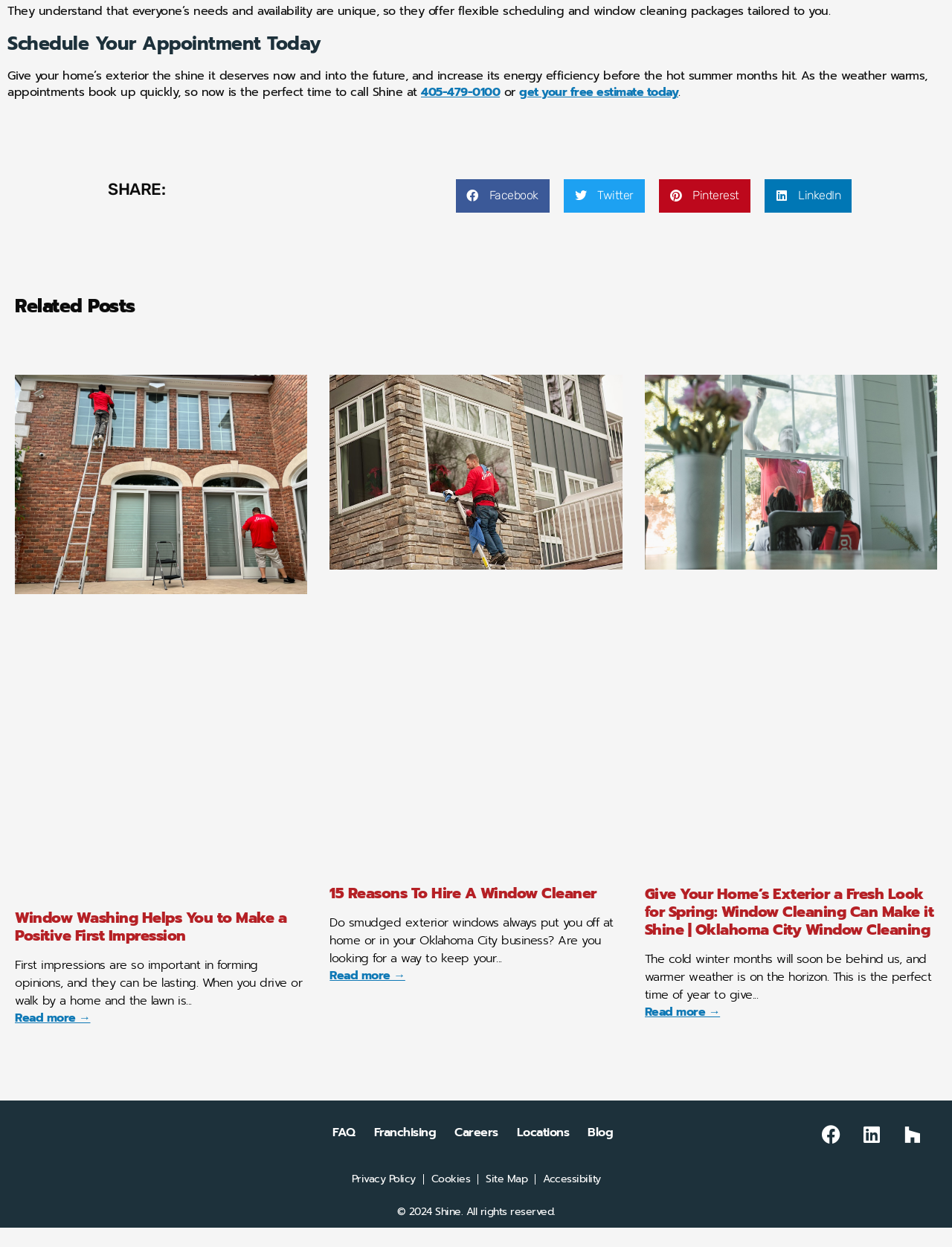What is the topic of the related post 'Window Washing Helps You to Make a Positive First Impression'?
Provide an in-depth and detailed answer to the question.

The related post 'Window Washing Helps You to Make a Positive First Impression' is an article that discusses the importance of window washing in making a positive first impression, and it can be found in the 'Related Posts' section.